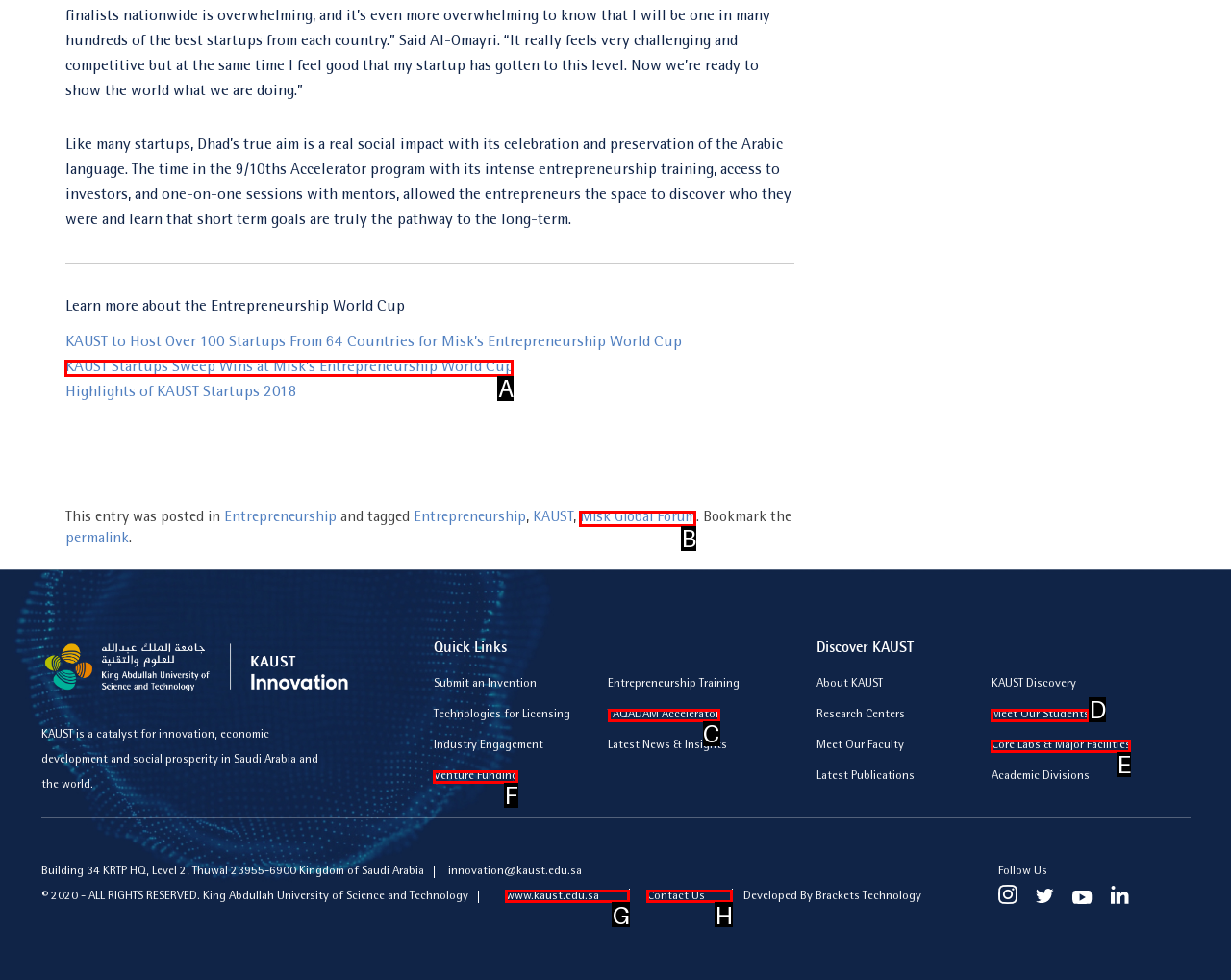Choose the letter of the UI element that aligns with the following description: Core Labs & Major Facilities
State your answer as the letter from the listed options.

E